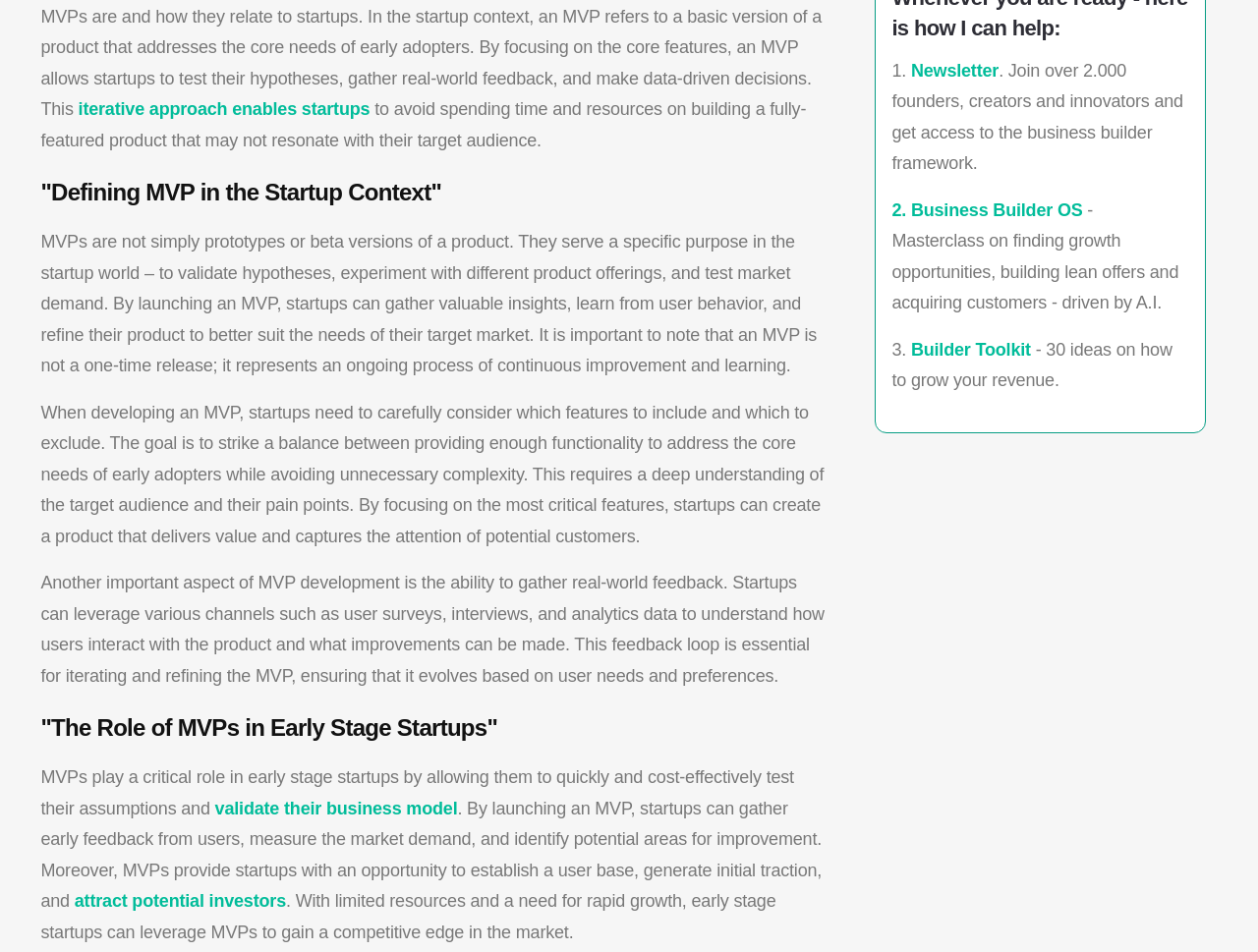Respond concisely with one word or phrase to the following query:
How can startups gather real-world feedback for their MVP?

user surveys, interviews, and analytics data